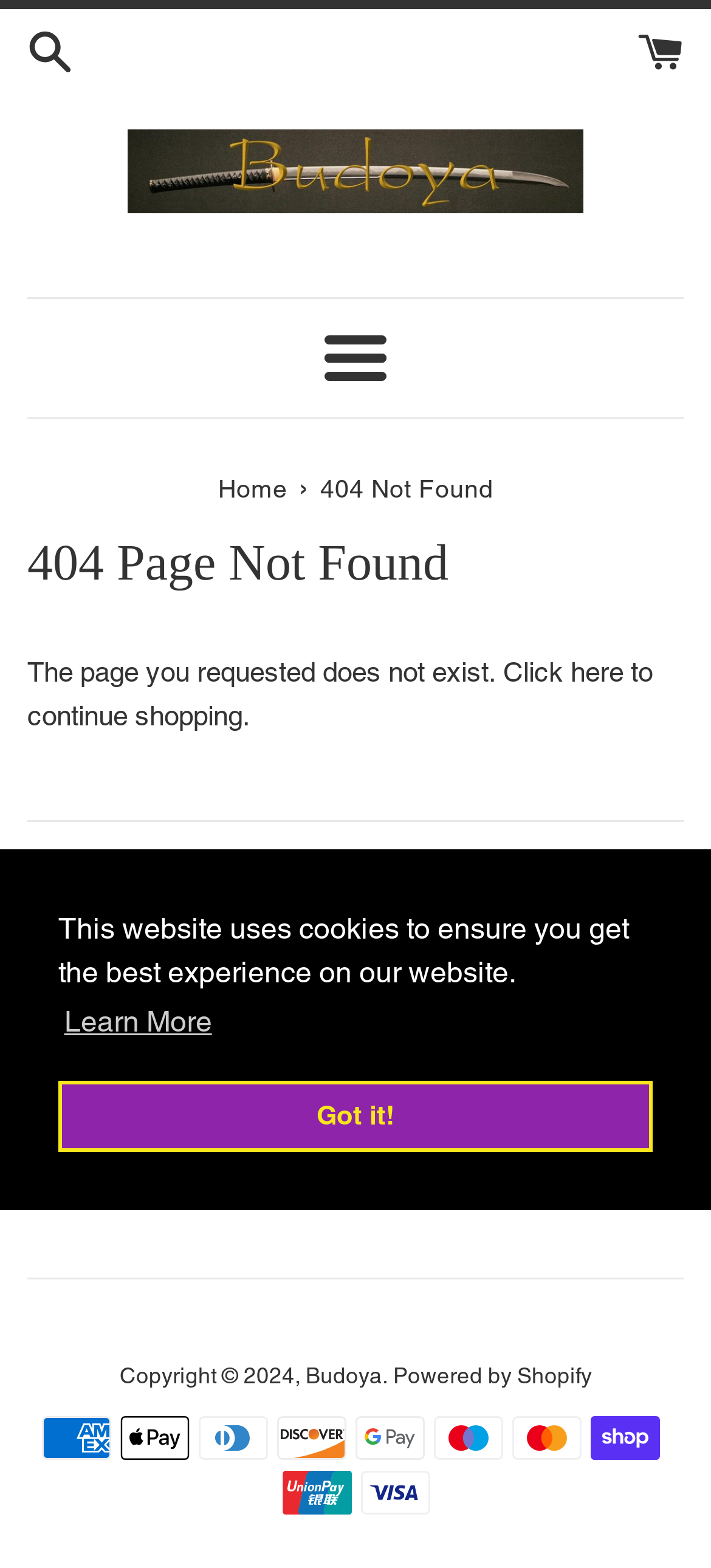Please identify the bounding box coordinates for the region that you need to click to follow this instruction: "Click the 'Menu' button".

[0.457, 0.213, 0.543, 0.242]